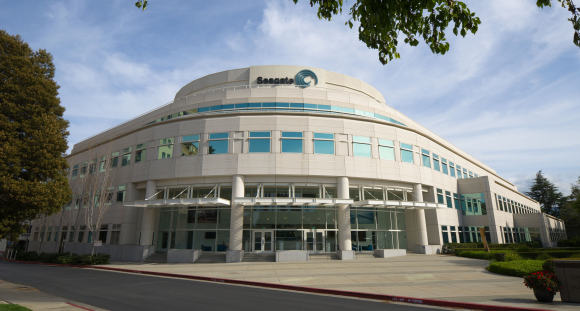Compose an extensive description of the image.

This image depicts the headquarters of Seagate Technology, located in Cupertino, California. The striking architectural design features a modern facade with expansive glass windows that allow natural light to illuminate the interior. The building's curved top adds to its contemporary appearance, while the Seagate logo prominently displayed on the roof underscores the company's identity. Surrounding the structure are well-maintained landscaping elements, including trees and flowering plants, which enhance the welcoming atmosphere of the corporate environment. The photo captures the essence of a leading data storage company, emphasizing its commitment to innovation and technology.